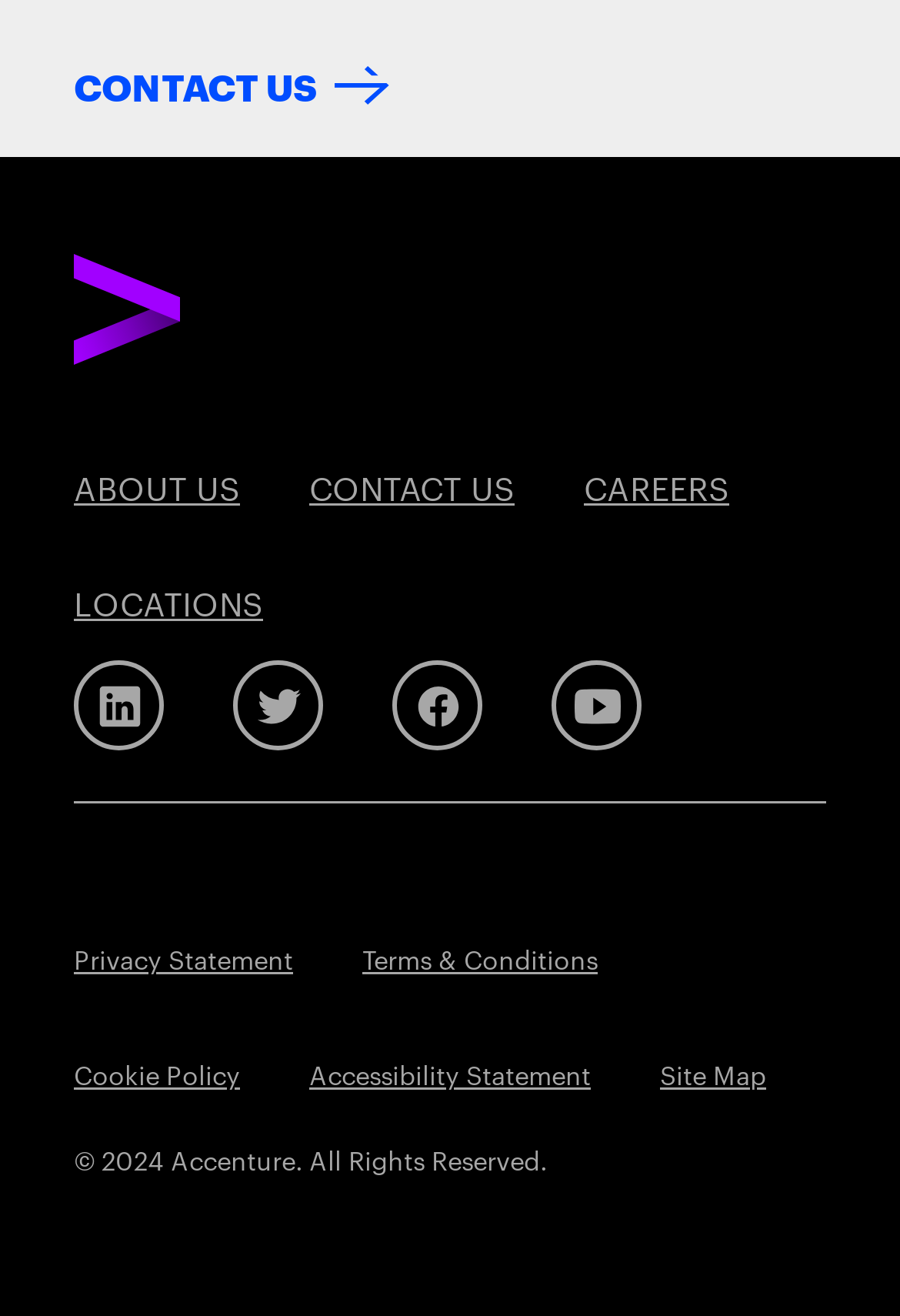Identify the bounding box coordinates for the UI element described as follows: title="Follow us on Linkedin". Use the format (top-left x, top-left y, bottom-right x, bottom-right y) and ensure all values are floating point numbers between 0 and 1.

[0.082, 0.502, 0.182, 0.57]